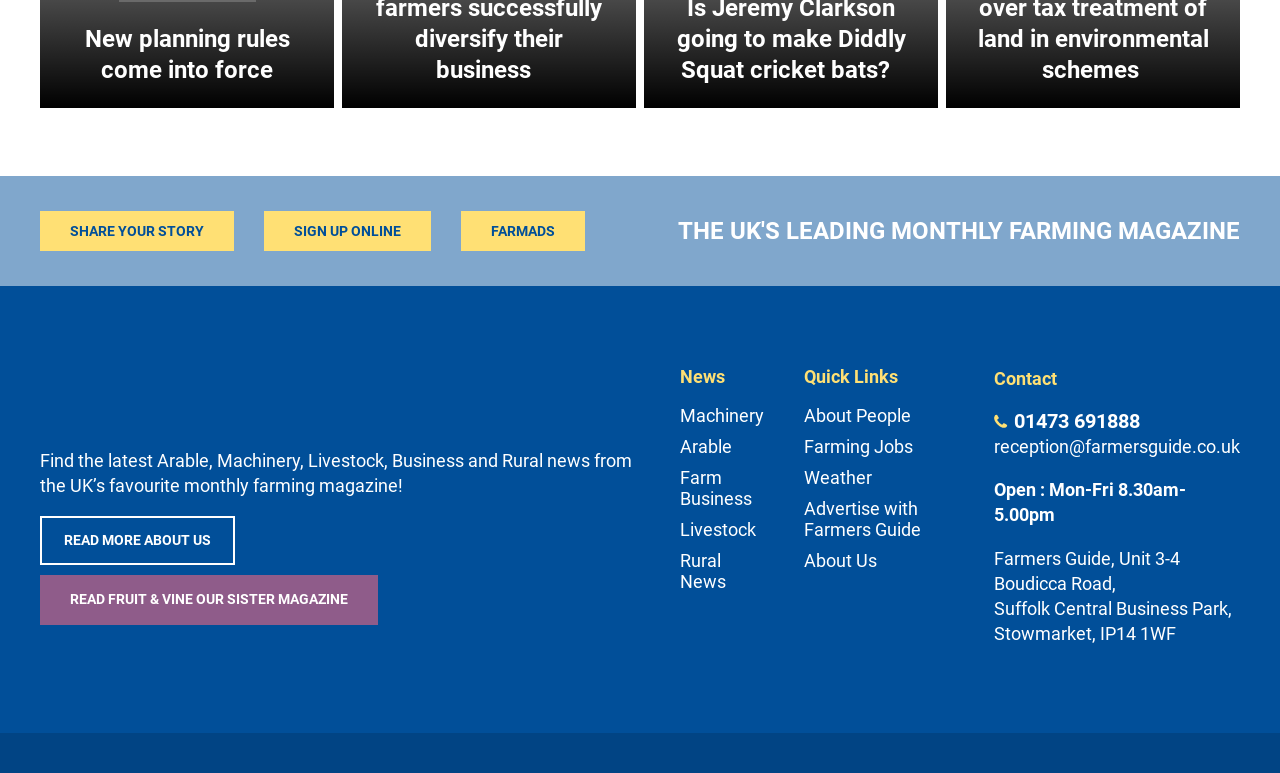Find the bounding box coordinates of the area to click in order to follow the instruction: "Contact the reception".

[0.777, 0.529, 0.891, 0.56]